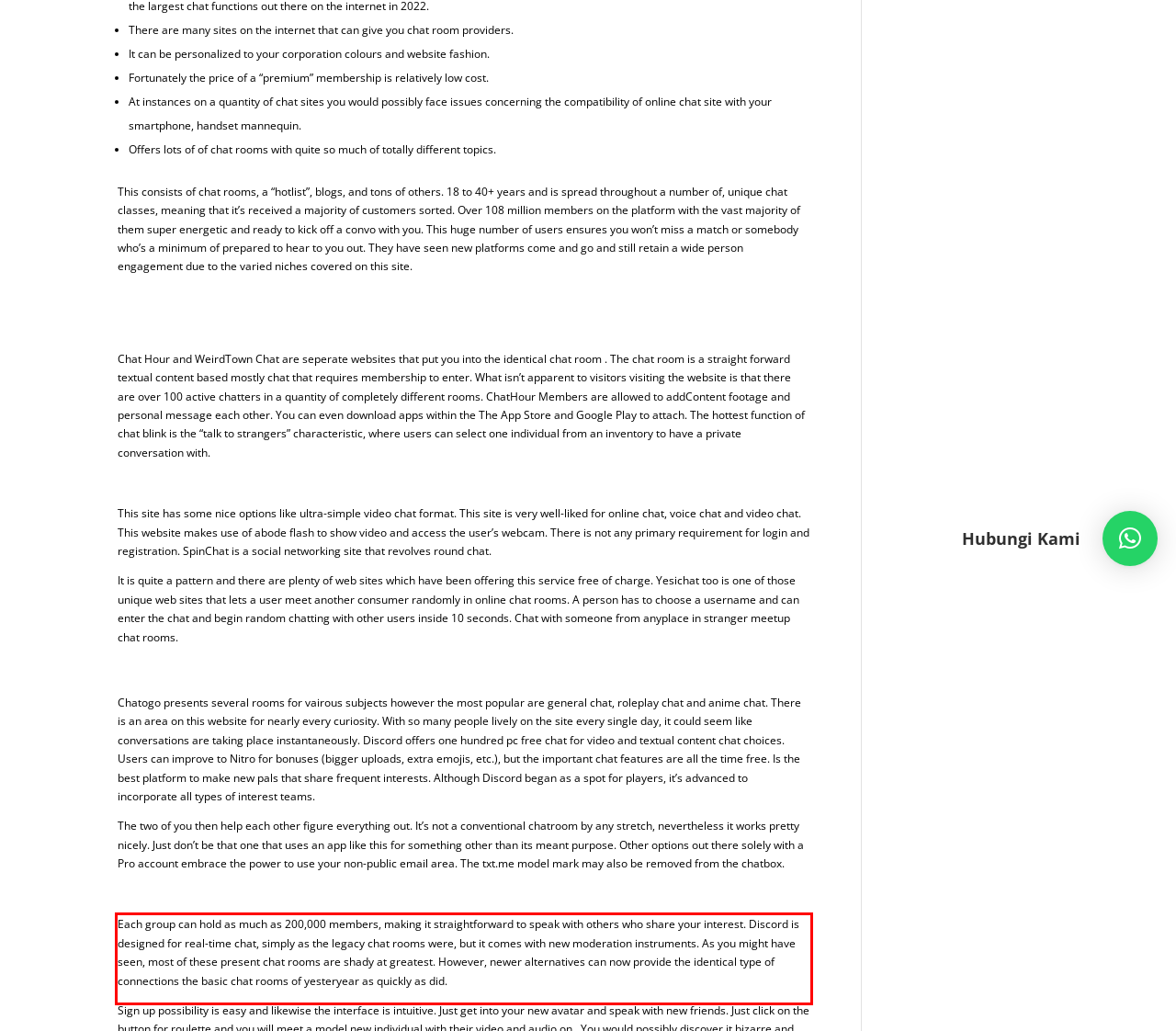You are given a screenshot with a red rectangle. Identify and extract the text within this red bounding box using OCR.

Each group can hold as much as 200,000 members, making it straightforward to speak with others who share your interest. Discord is designed for real-time chat, simply as the legacy chat rooms were, but it comes with new moderation instruments. As you might have seen, most of these present chat rooms are shady at greatest. However, newer alternatives can now provide the identical type of connections the basic chat rooms of yesteryear as quickly as did.